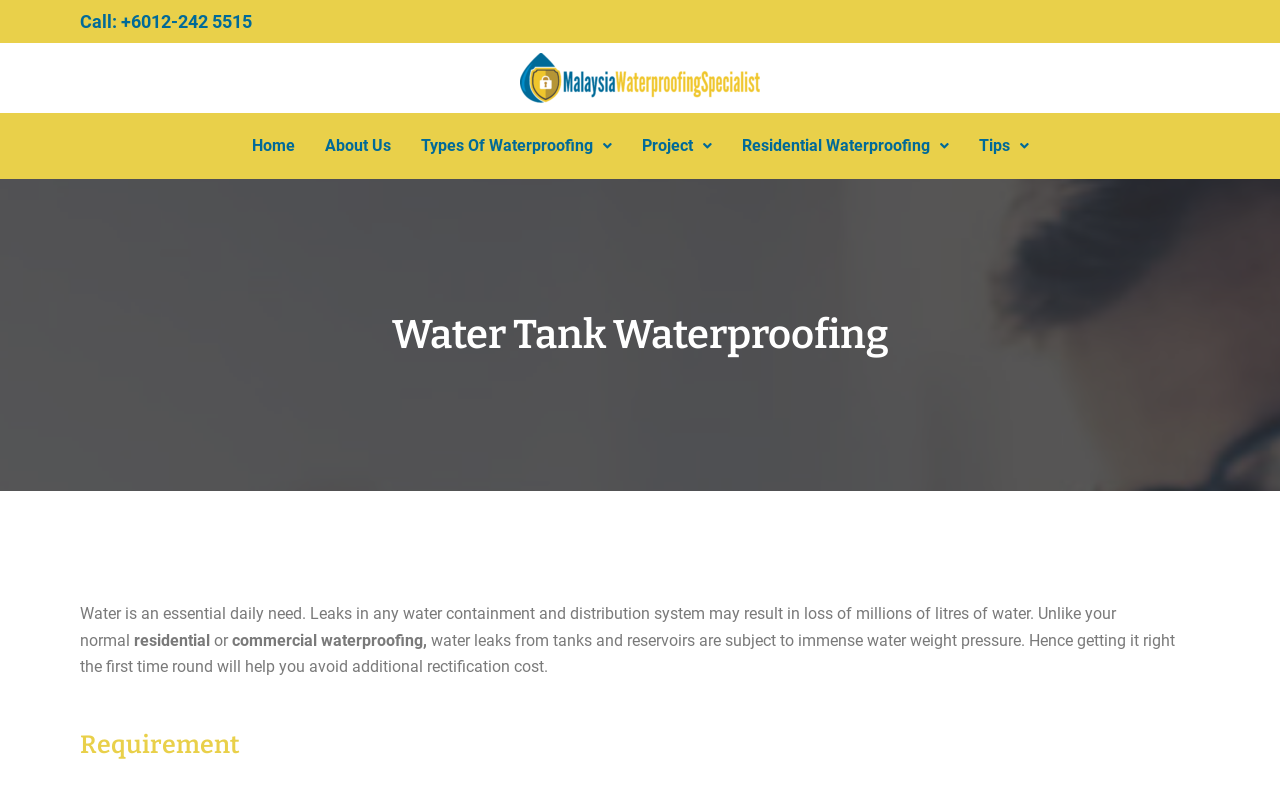What is the importance of waterproofing in water tanks?
Refer to the image and provide a detailed answer to the question.

The webpage emphasizes the importance of waterproofing in water tanks to avoid loss of water and additional rectification cost, highlighting the immense water weight pressure on tanks and reservoirs.